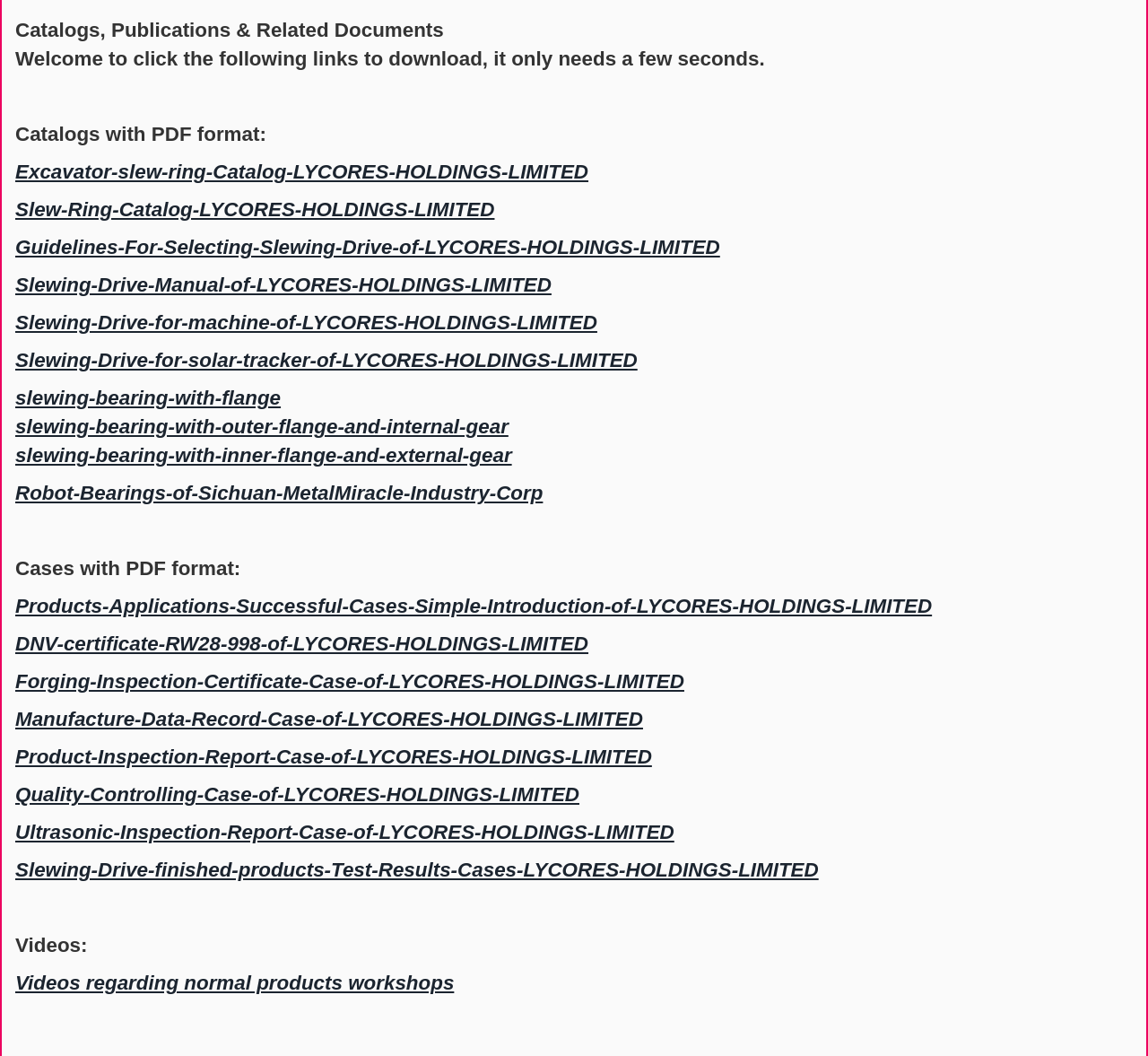Specify the bounding box coordinates for the region that must be clicked to perform the given instruction: "Download Excavator slew ring catalog".

[0.013, 0.151, 0.513, 0.173]